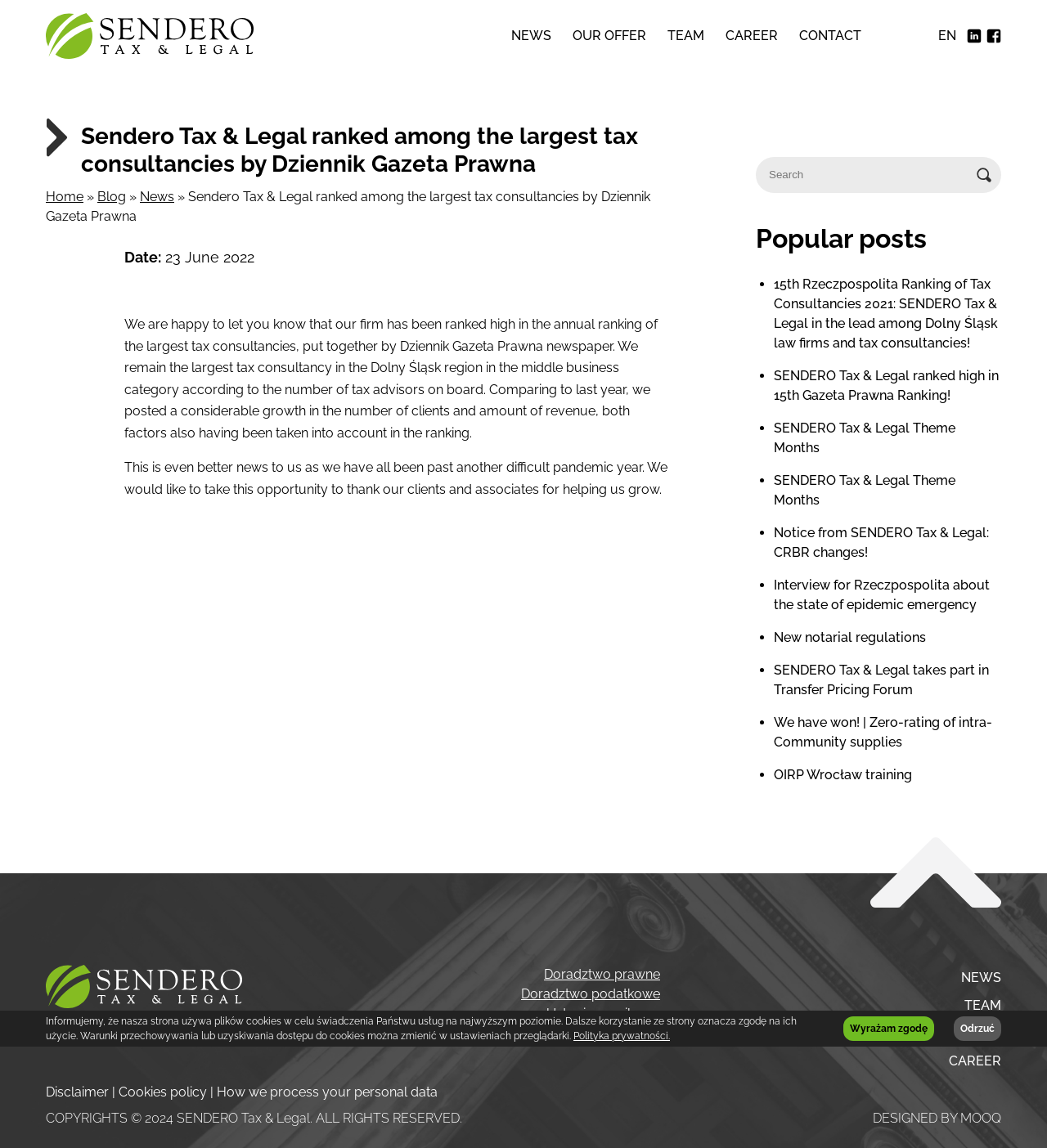Determine which piece of text is the heading of the webpage and provide it.

Sendero Tax & Legal ranked among the largest tax consultancies by Dziennik Gazeta Prawna